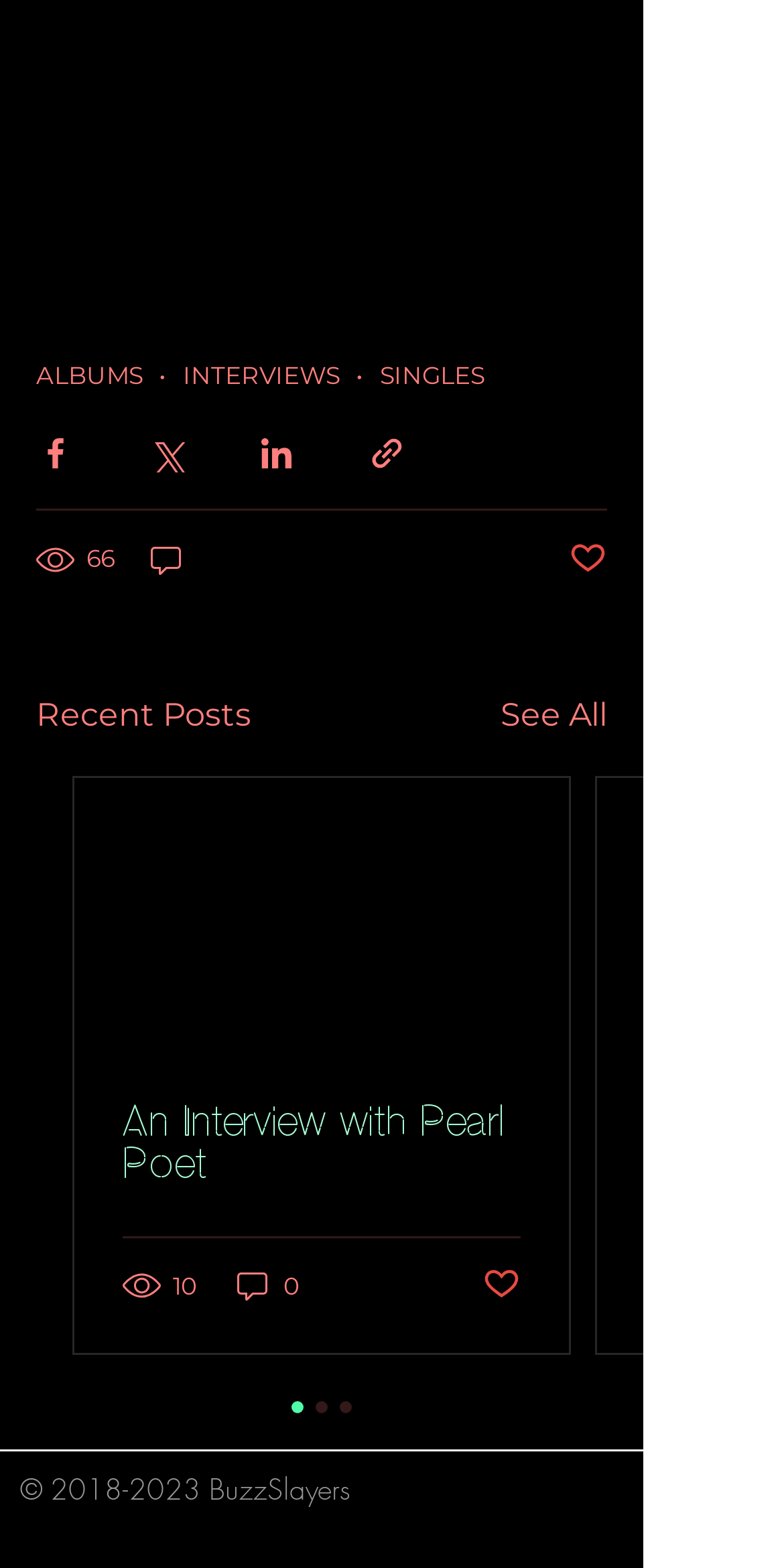Bounding box coordinates should be in the format (top-left x, top-left y, bottom-right x, bottom-right y) and all values should be floating point numbers between 0 and 1. Determine the bounding box coordinate for the UI element described as: aria-label="Share via link"

[0.469, 0.276, 0.518, 0.301]